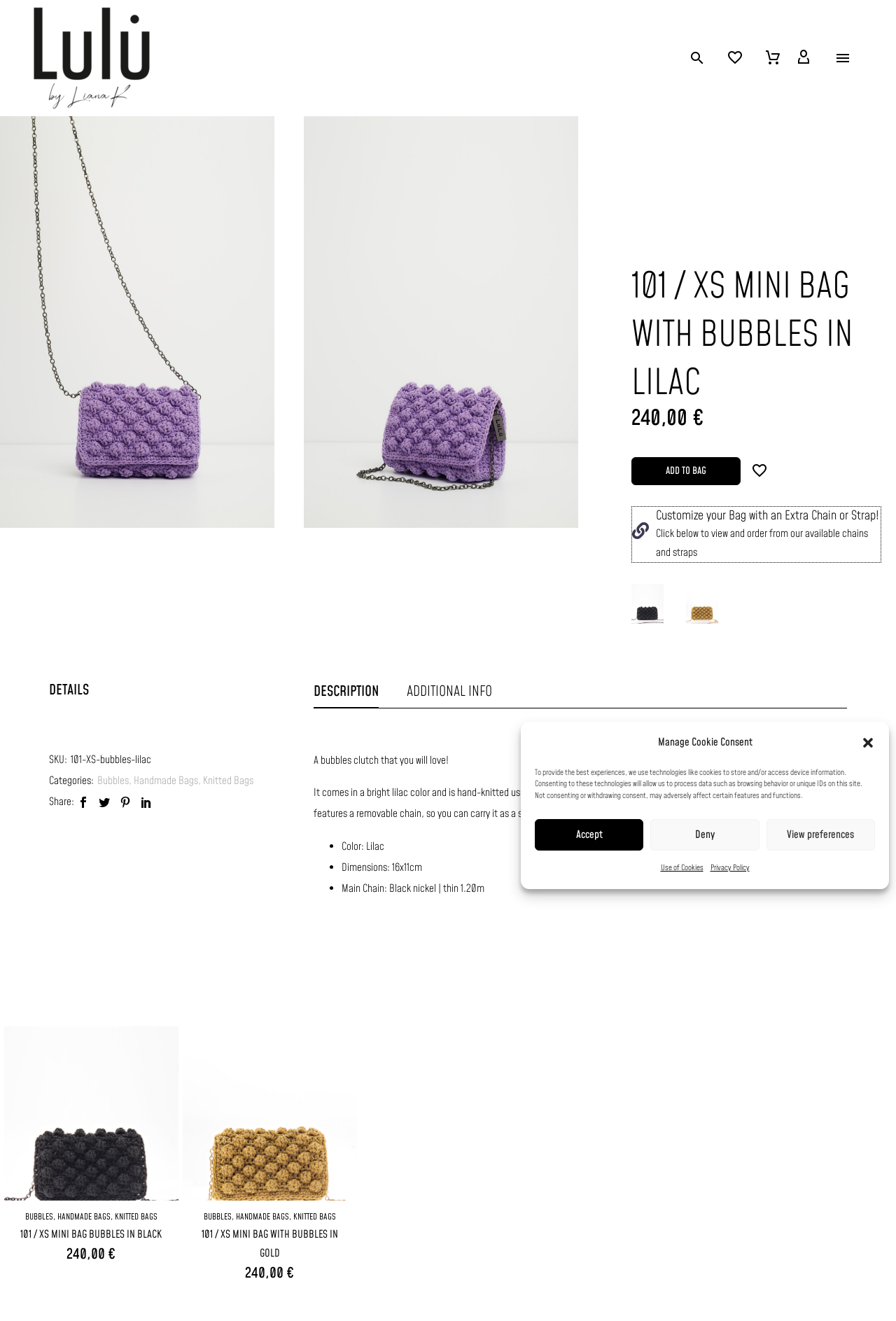Find and indicate the bounding box coordinates of the region you should select to follow the given instruction: "View the 101 / XS Mini bag with bubbles in gold product".

[0.765, 0.442, 0.801, 0.472]